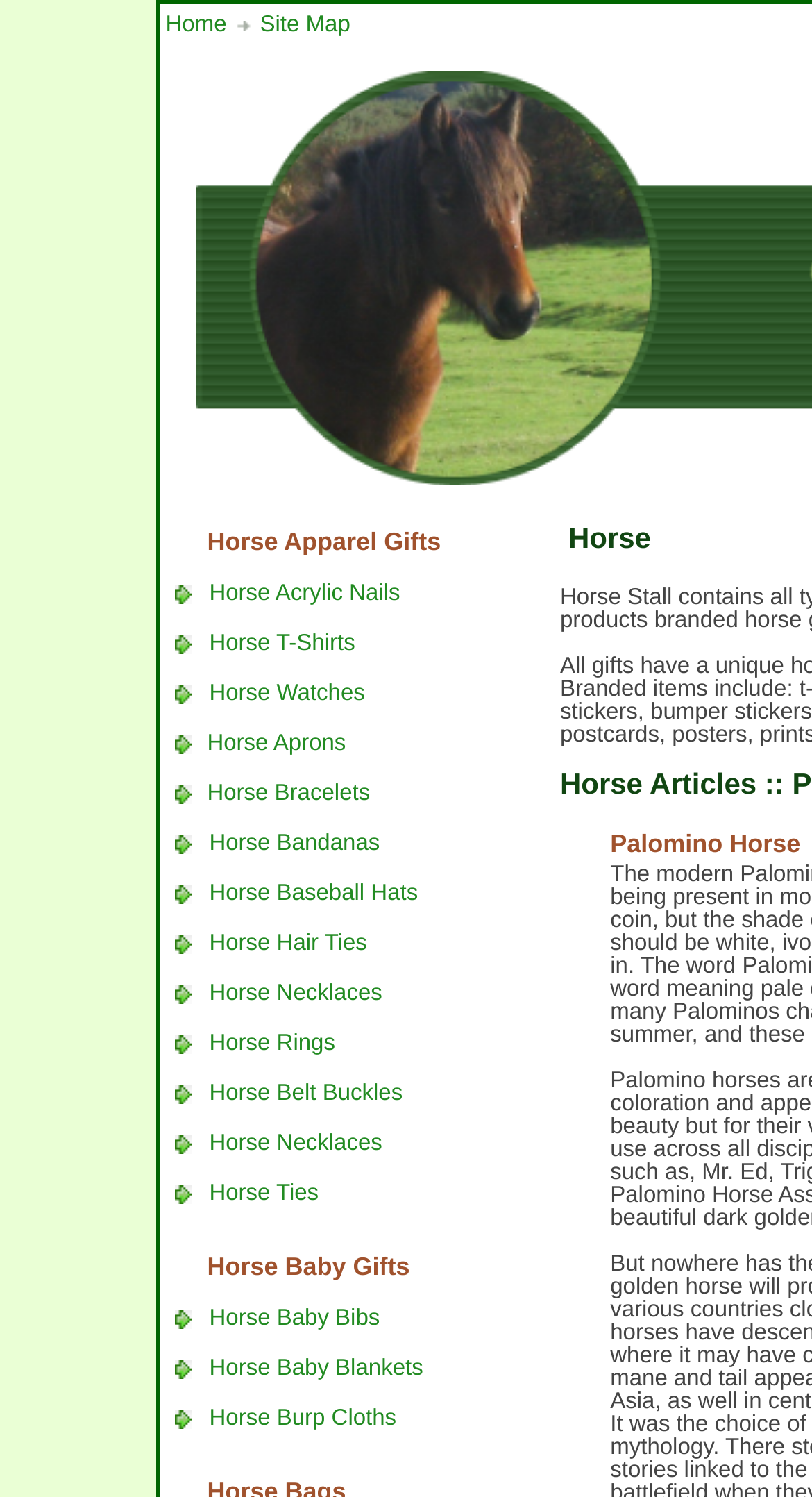Please identify the bounding box coordinates of the clickable area that will allow you to execute the instruction: "Explore Horse Acrylic Nails".

[0.258, 0.388, 0.493, 0.404]